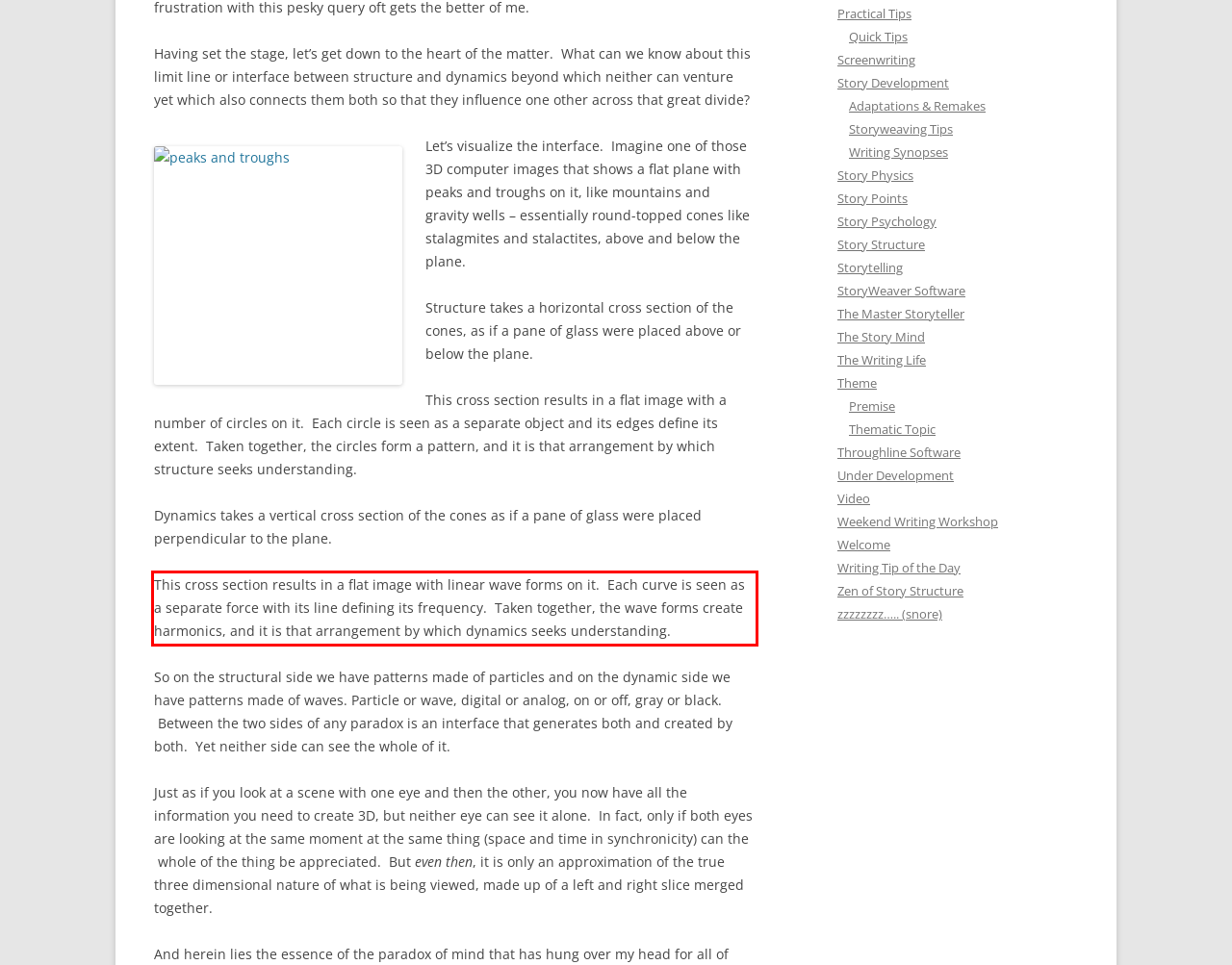Within the screenshot of the webpage, there is a red rectangle. Please recognize and generate the text content inside this red bounding box.

This cross section results in a flat image with linear wave forms on it. Each curve is seen as a separate force with its line defining its frequency. Taken together, the wave forms create harmonics, and it is that arrangement by which dynamics seeks understanding.